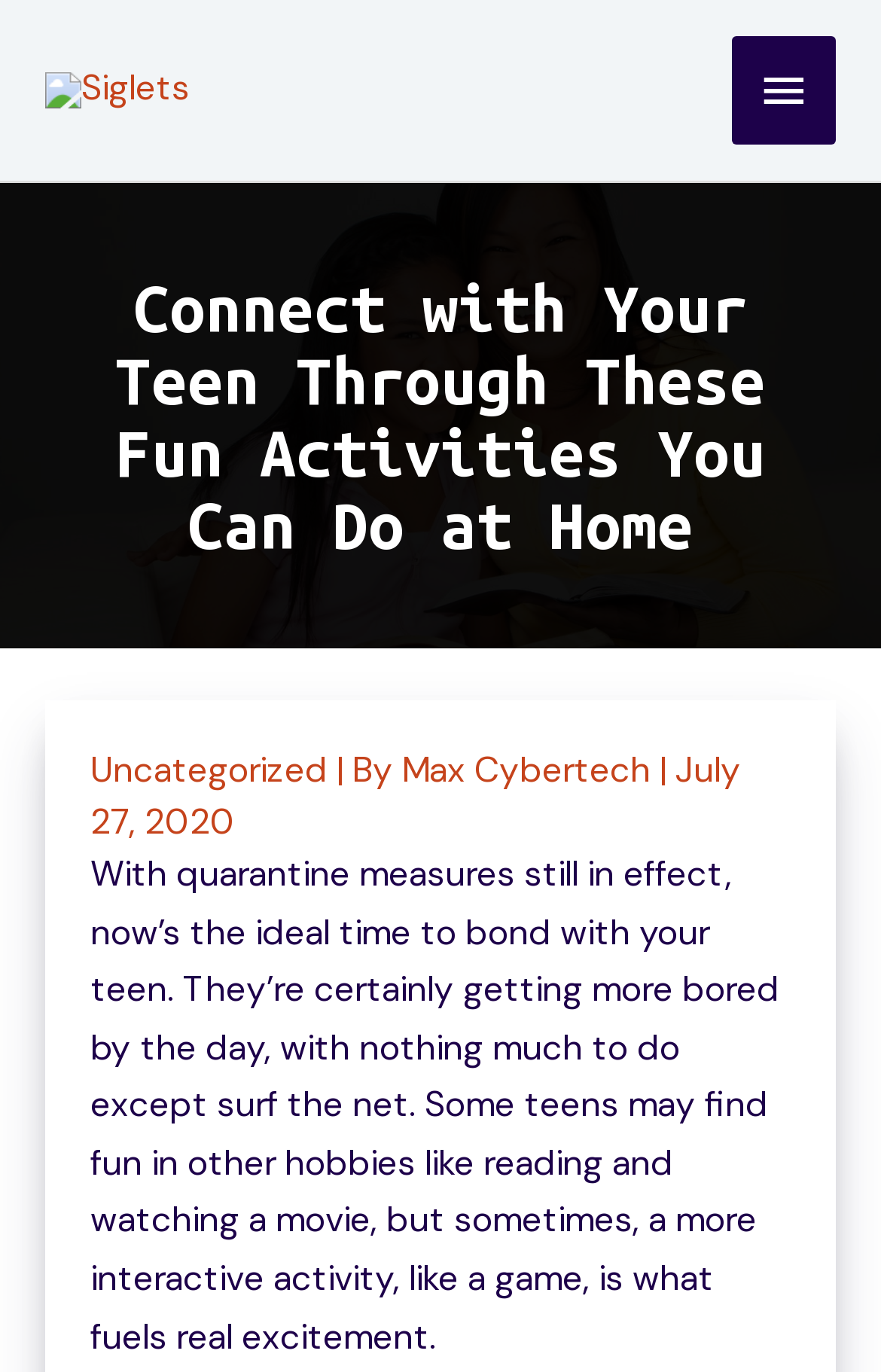Give a comprehensive overview of the webpage, including key elements.

This webpage is about fun family-bonding activities for teenagers. At the top left corner, there is a link to "Siglets" accompanied by an image with the same name. On the top right corner, there is a button labeled "Main Menu" that controls the primary menu. 

Below the top section, there is a heading that reads "Connect with Your Teen Through These Fun Activities You Can Do at Home". Underneath this heading, there is a subheading with the author's name, "Max Cybertech", and the date "July 27, 2020". 

To the right of the author's name, there is a category link labeled "Uncategorized". The main content of the webpage starts with a paragraph of text that discusses the importance of bonding with teenagers during quarantine. The text explains that while some teens may enjoy hobbies like reading and watching movies, interactive activities like games can bring more excitement.